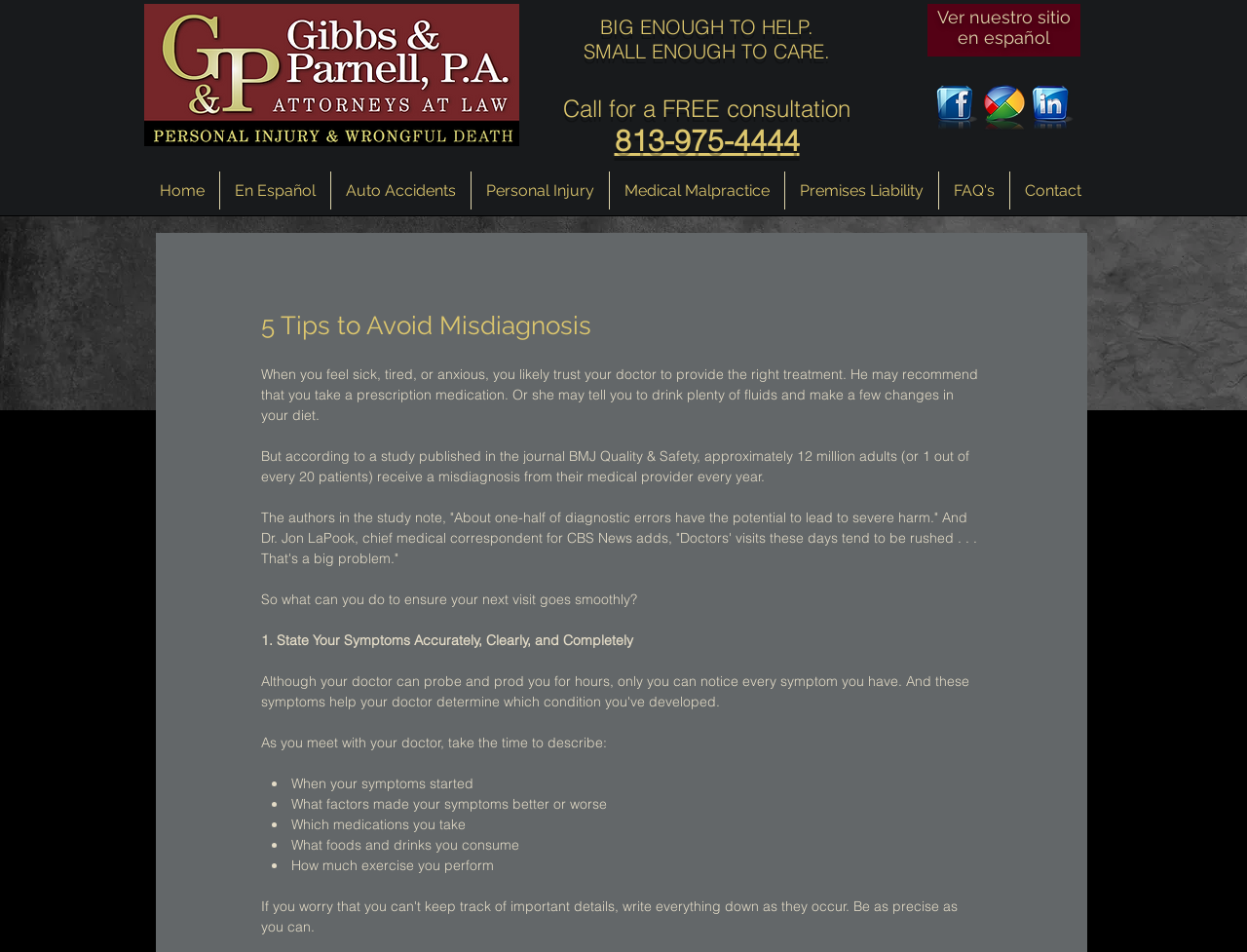Respond to the following query with just one word or a short phrase: 
How many tips are provided to avoid misdiagnosis?

1